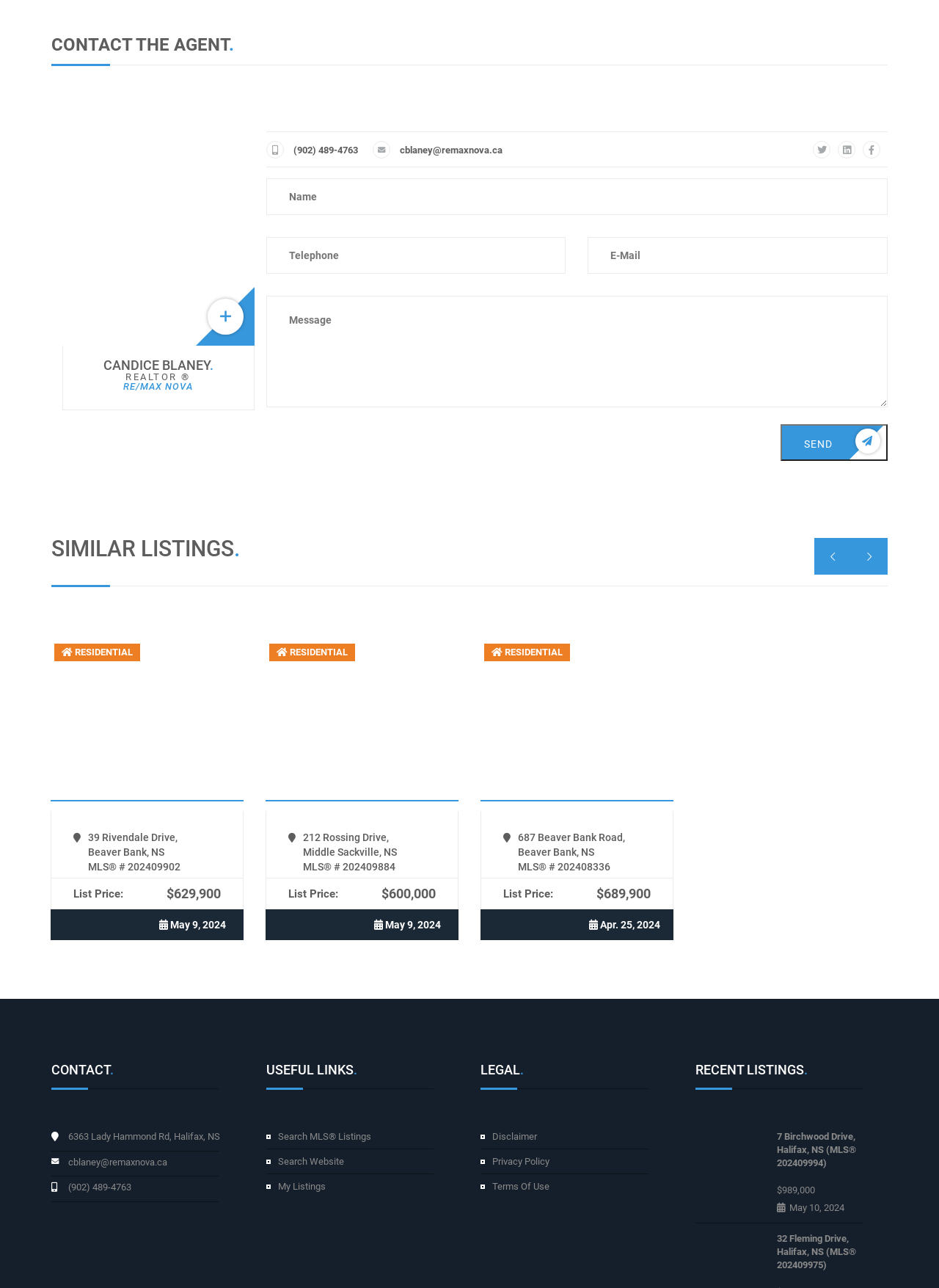Using the provided element description "name="Message" placeholder="Message"", determine the bounding box coordinates of the UI element.

[0.283, 0.23, 0.945, 0.316]